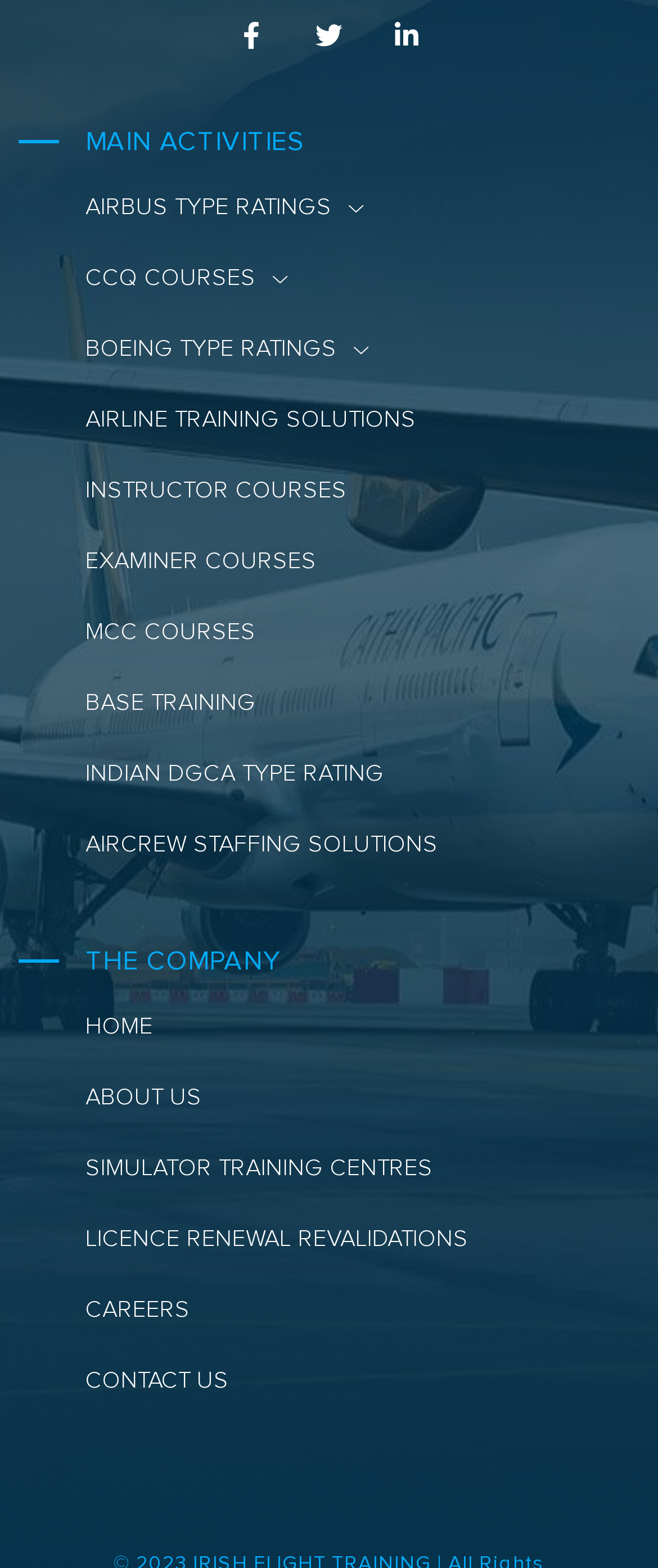Identify the bounding box coordinates of the clickable region necessary to fulfill the following instruction: "View INSTRUCTOR COURSES". The bounding box coordinates should be four float numbers between 0 and 1, i.e., [left, top, right, bottom].

[0.129, 0.301, 0.527, 0.324]